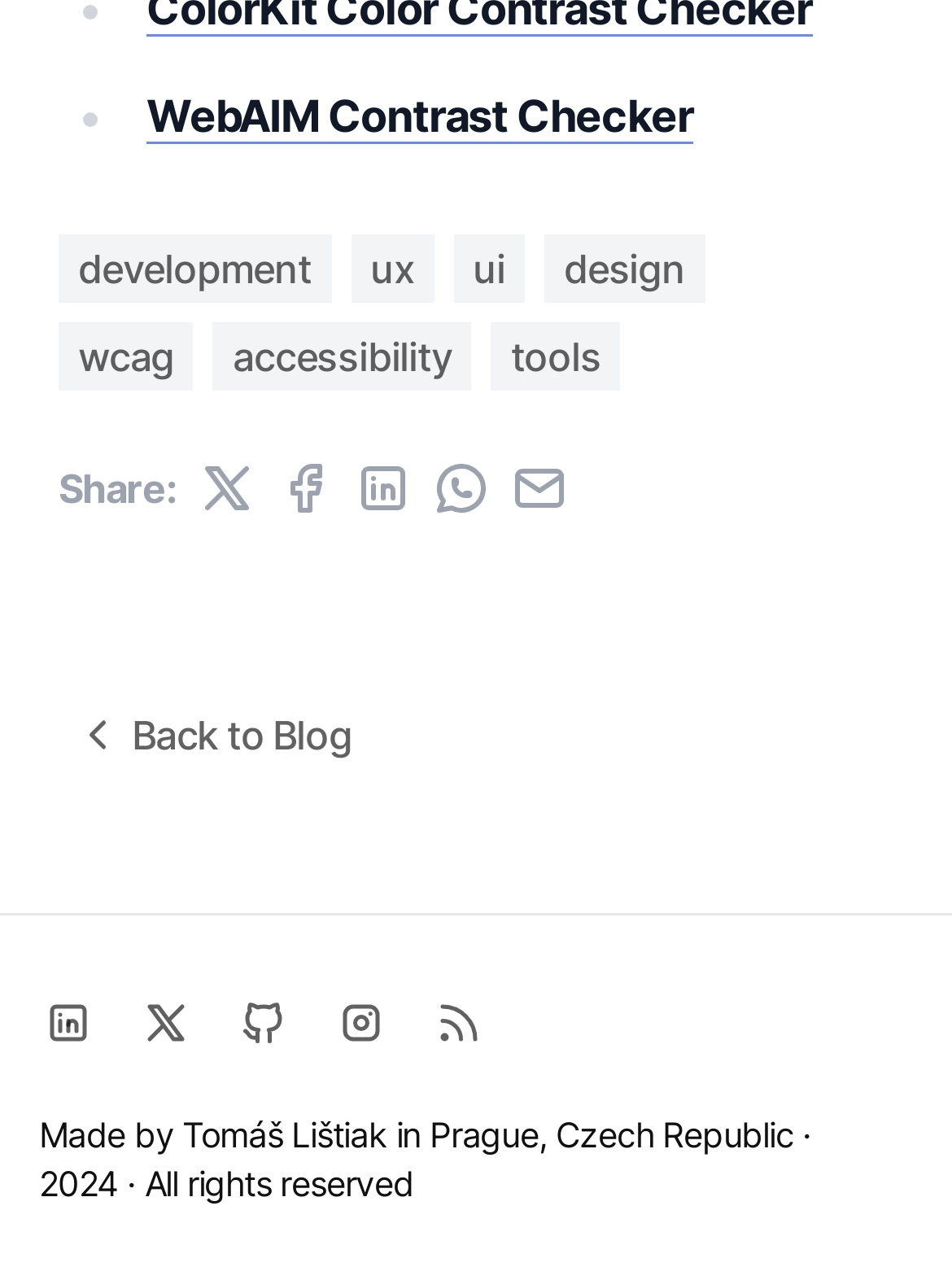Can you find the bounding box coordinates for the UI element given this description: "ui"? Provide the coordinates as four float numbers between 0 and 1: [left, top, right, bottom].

[0.497, 0.193, 0.531, 0.231]